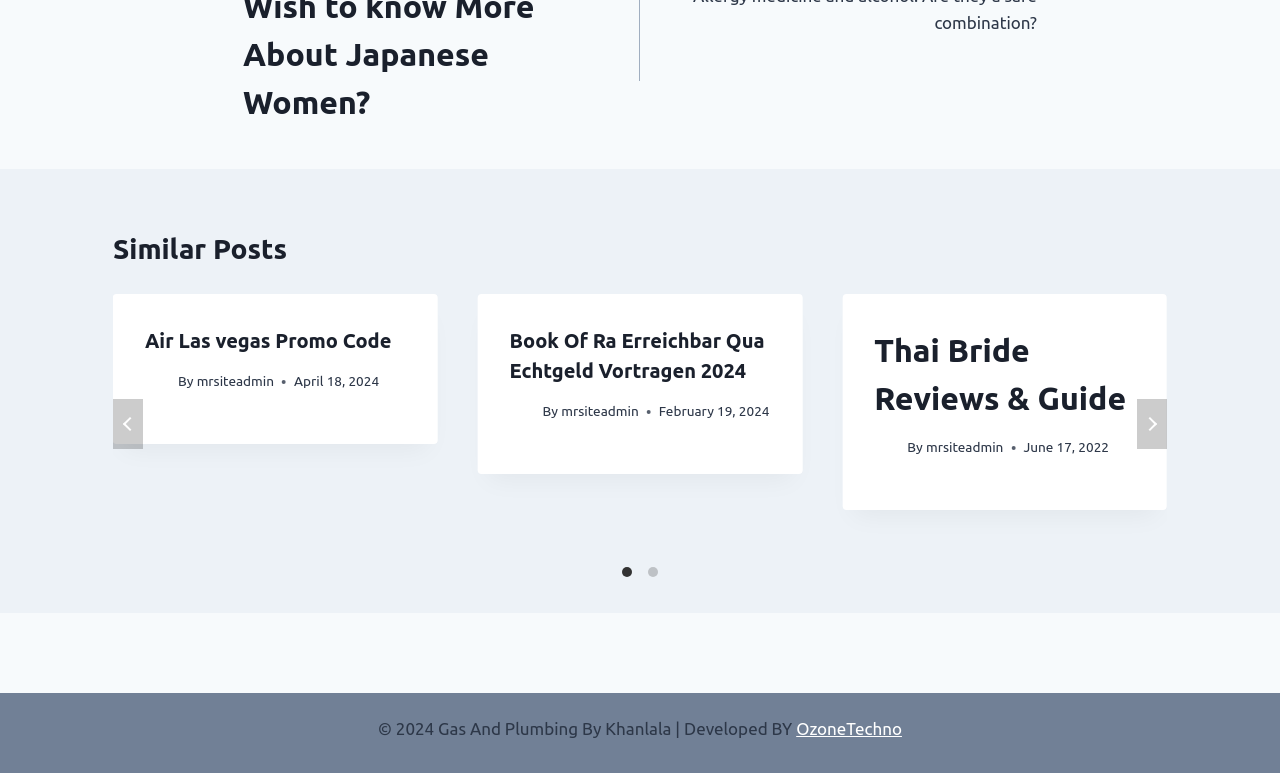Please pinpoint the bounding box coordinates for the region I should click to adhere to this instruction: "Click the 'next' button".

[0.888, 0.516, 0.912, 0.581]